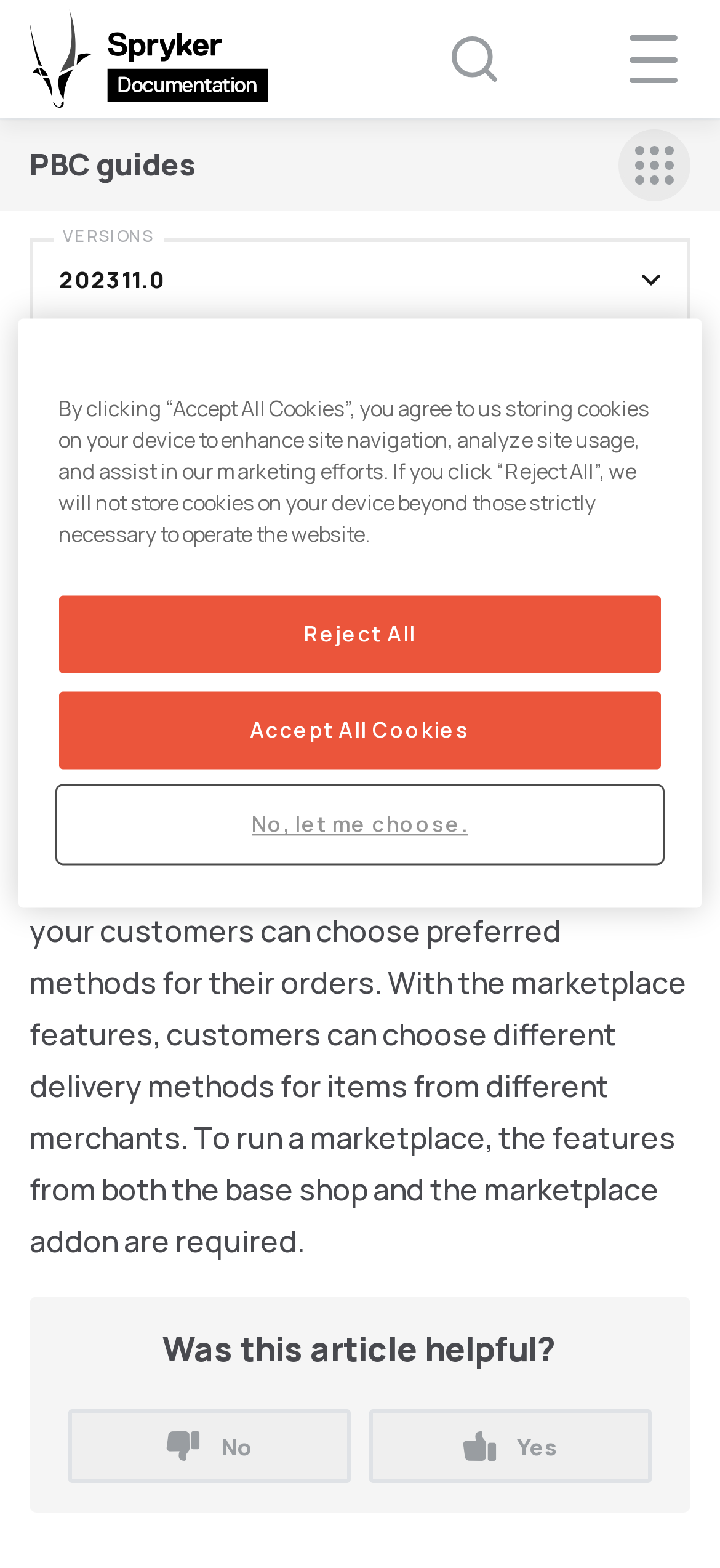Generate a comprehensive description of the webpage.

The webpage is about the Carrier Management capability, which deals with delivery methods. At the top left, there is a link to "Spryker Documentation" accompanied by an image with the same name. Next to it, on the right, is a search button. On the top right, there is a navigation popup opener link.

Below the top section, there is a complementary section that spans the entire width of the page. Within this section, there is a heading "PBC guides" on the left, and a sidebar mobile opener link on the right.

Further down, there is a heading "Carrier Management" that takes up most of the width of the page. Below it, there is a "Last updated" label with a time element next to it, displaying the date "November 17, 2023". An "Edit on GitHub" button is located on the right side of the page.

The main content of the page is a paragraph of text that explains the Carrier Management capability, which allows setting up different delivery methods. The text is divided into two sections, with the first section describing the base shop features and the second section describing the marketplace features.

At the bottom of the page, there is a complementary section that spans the entire width of the page. Within this section, there is a question "Was this article helpful?" with two buttons, "No" and "Yes", to provide feedback. Below this section, there is a menu with a version number "202311.0" and a "VERSIONS" label.

On the bottom right, there is a "scroll top" link. A cookie banner is located at the bottom of the page, which includes a privacy alert dialog with a description of the cookie policy and three buttons: "Reject All", "Accept All Cookies", and "No, let me choose."